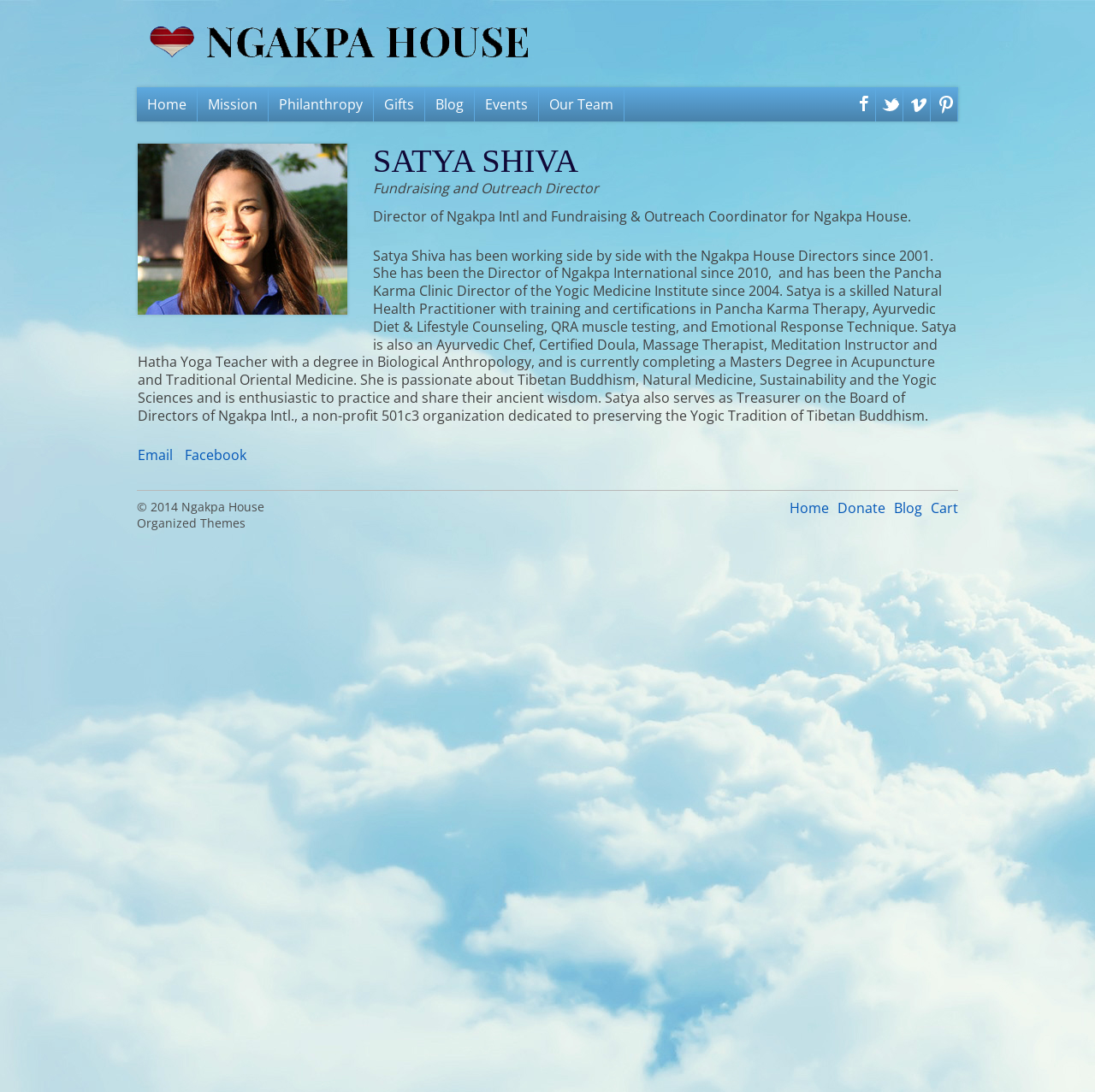Using the element description Cart, predict the bounding box coordinates for the UI element. Provide the coordinates in (top-left x, top-left y, bottom-right x, bottom-right y) format with values ranging from 0 to 1.

[0.85, 0.457, 0.875, 0.474]